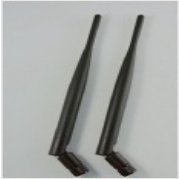Use a single word or phrase to answer the following:
What is the shape of the antennas?

Slender and elongated